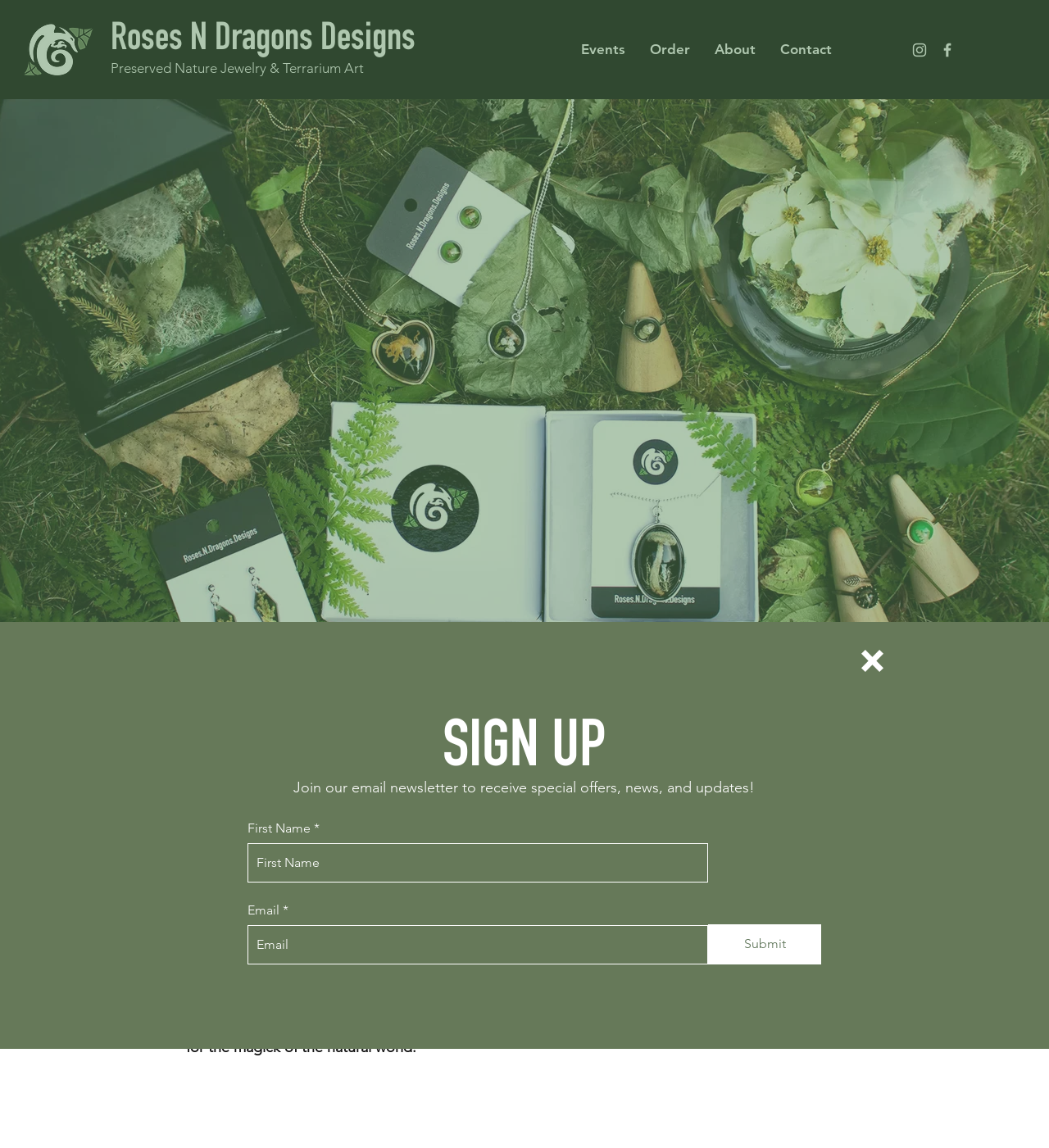Elaborate on the different components and information displayed on the webpage.

The webpage is about Roses N Dragons Designs, a small, woman-owned business based in New England that creates preserved nature jewelry and terrarium art. At the top left corner, there is a logo image, and next to it, there are two links: "Roses N Dragons Designs" and "Preserved Nature Jewelry & Terrarium Art". 

On the top right corner, there is a social bar with links to Instagram and Facebook, each represented by an image. Below the social bar, there is a navigation menu with links to "Events", "Order", "About", and "Contact". 

The main content of the webpage starts with a heading that reads "Preserved Nature Jewelry & Terrarium Art". Below the heading, there are three short paragraphs of text that describe the uniqueness of each piece, the process of creating them, and the inspiration behind the designs. 

Further down, there is a long paragraph that provides more information about the business, including the fact that it is owned by artist Melanie Rose, who gathers materials from nature and creates each piece with intention and passion. 

At the bottom of the page, there is a dialog box with a heading that reads "SIGN UP". Inside the dialog box, there is a form to join the email newsletter, which includes fields for first name and email, and a submit button. Above the form, there is a short paragraph that describes the benefits of joining the newsletter.